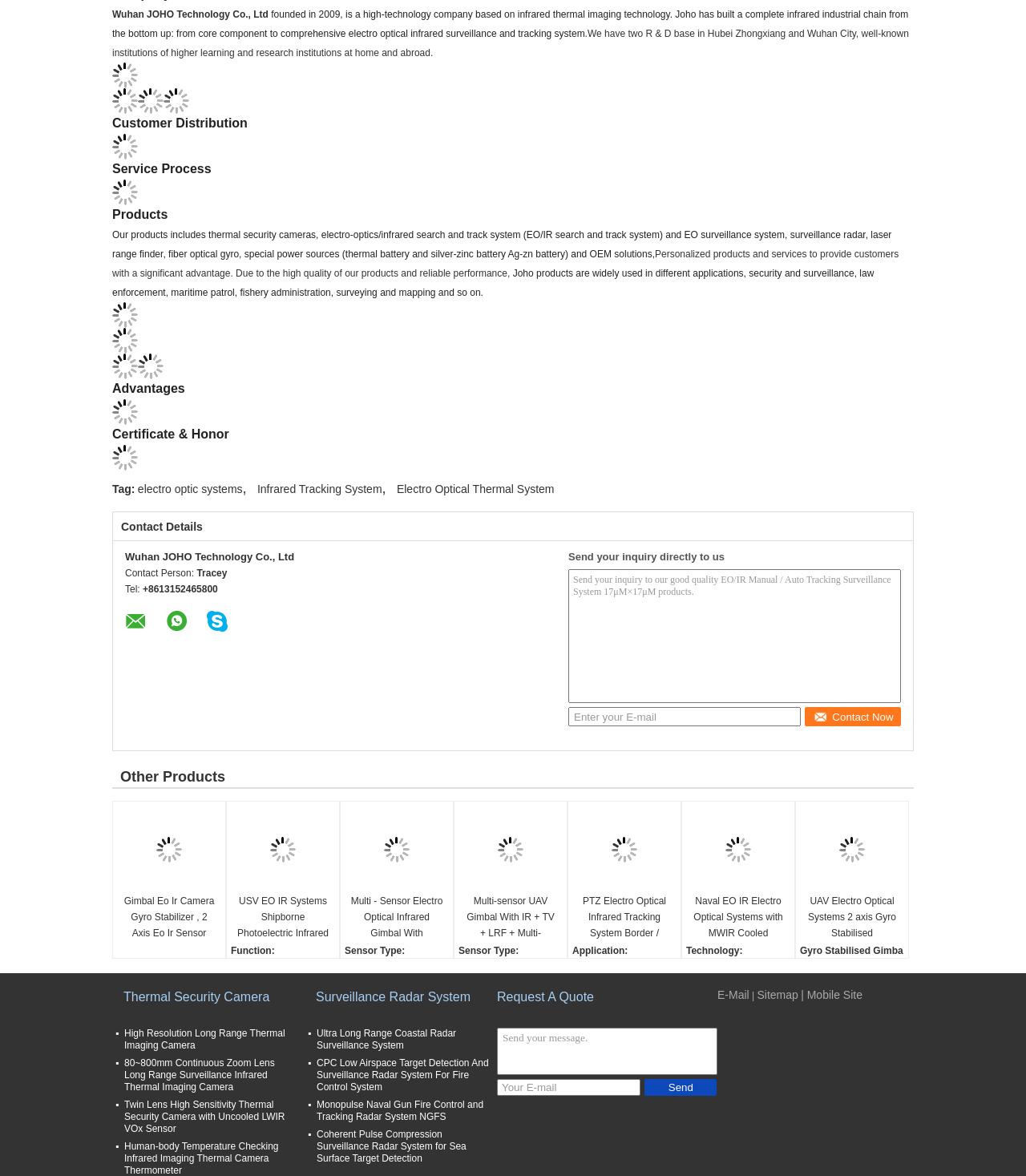What is the application of the Multi-sensor UAV Gimbal?
Utilize the image to construct a detailed and well-explained answer.

The application of the Multi-sensor UAV Gimbal is mentioned in the link description, which reads 'Multi-sensor UAV Gimbal With IR + TV + LRF + Multi-spectral Camera For Surveillance, Search And Tracking'. The gimbal is used for surveillance, search, and tracking applications.